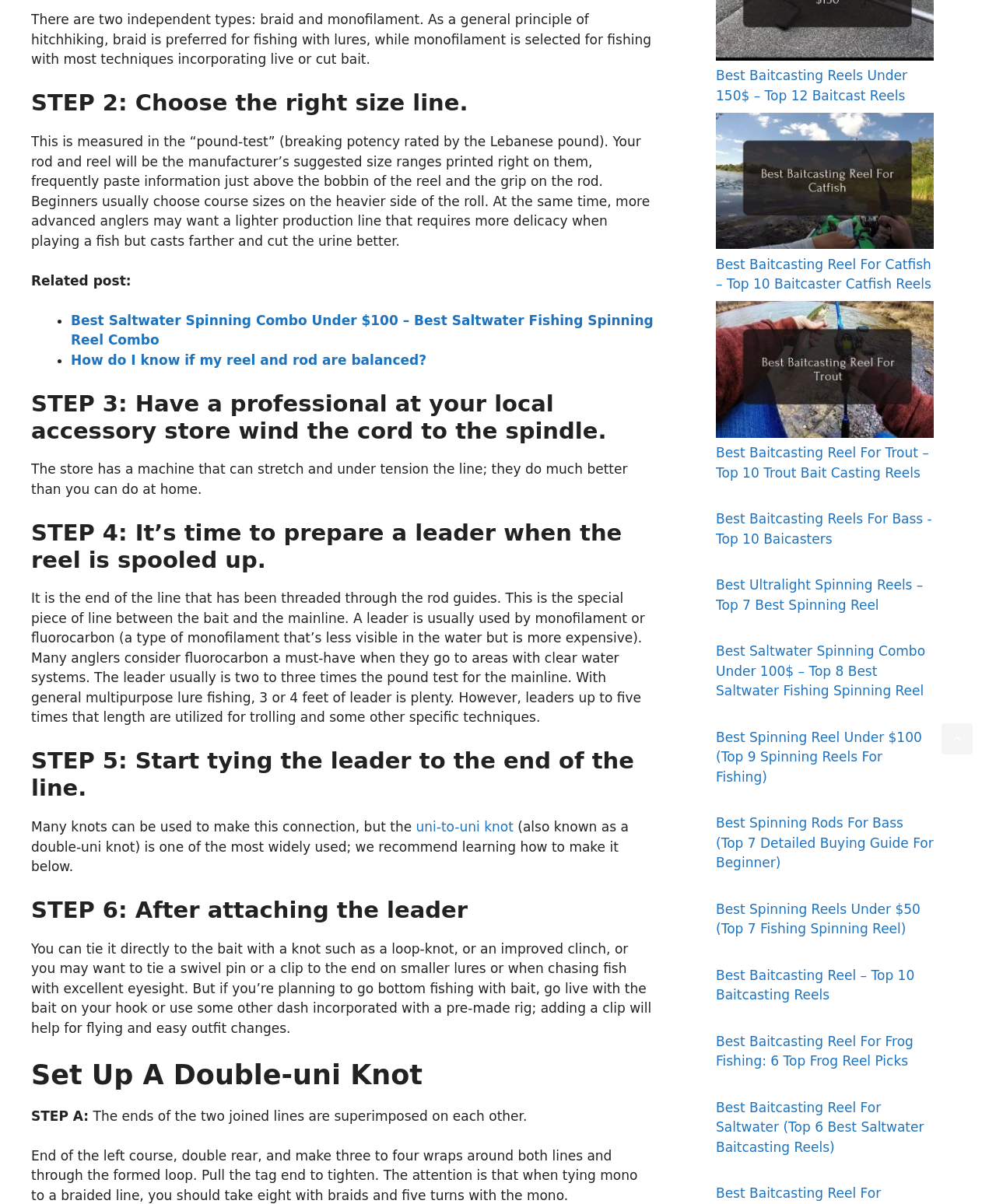Answer the question briefly using a single word or phrase: 
What is the purpose of a leader in fishing?

connects bait to mainline